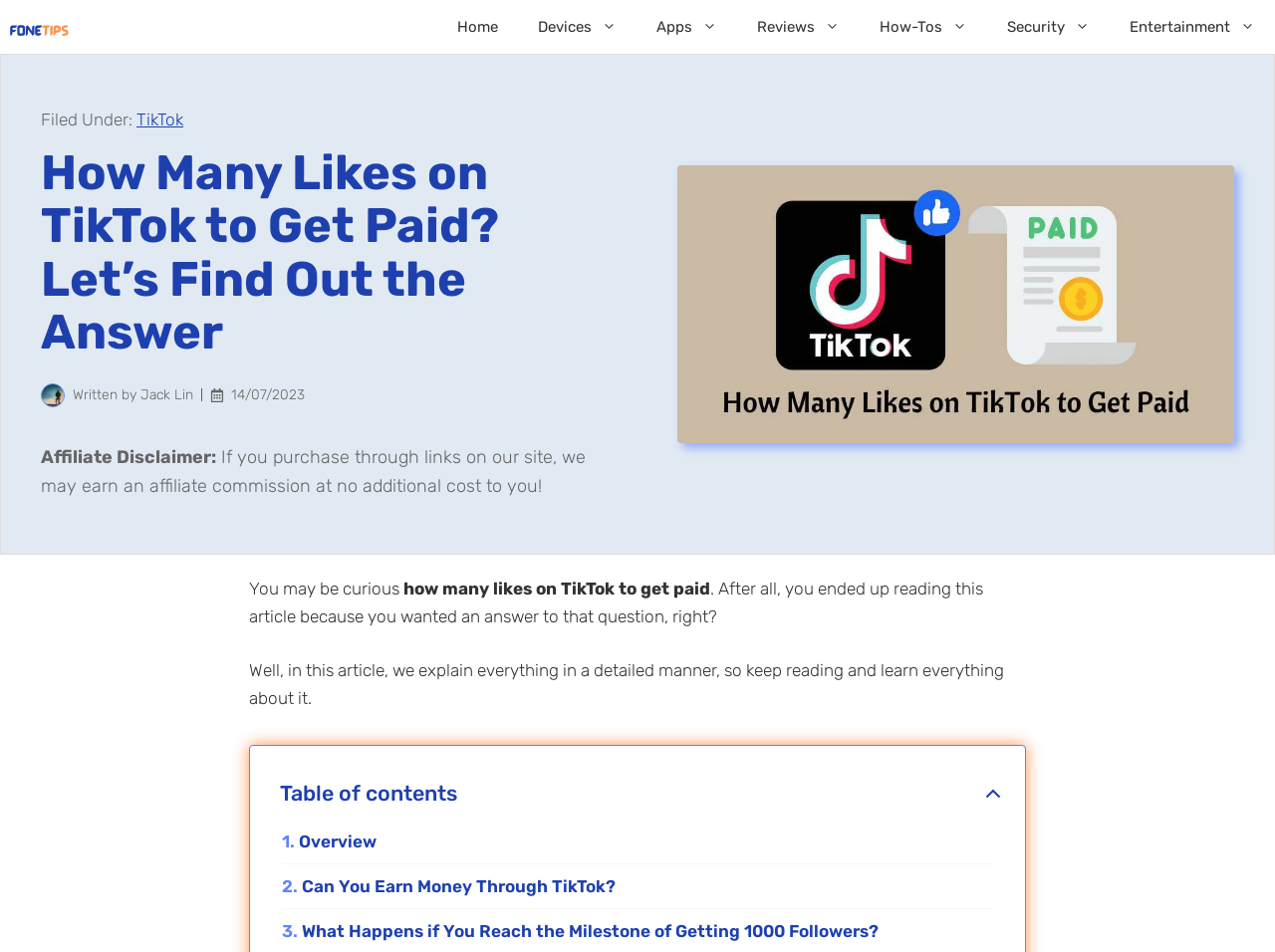What is the author's name of the article?
Give a detailed and exhaustive answer to the question.

The author's name can be found in the section below the main heading, where it says 'Written by Jack Lin'.